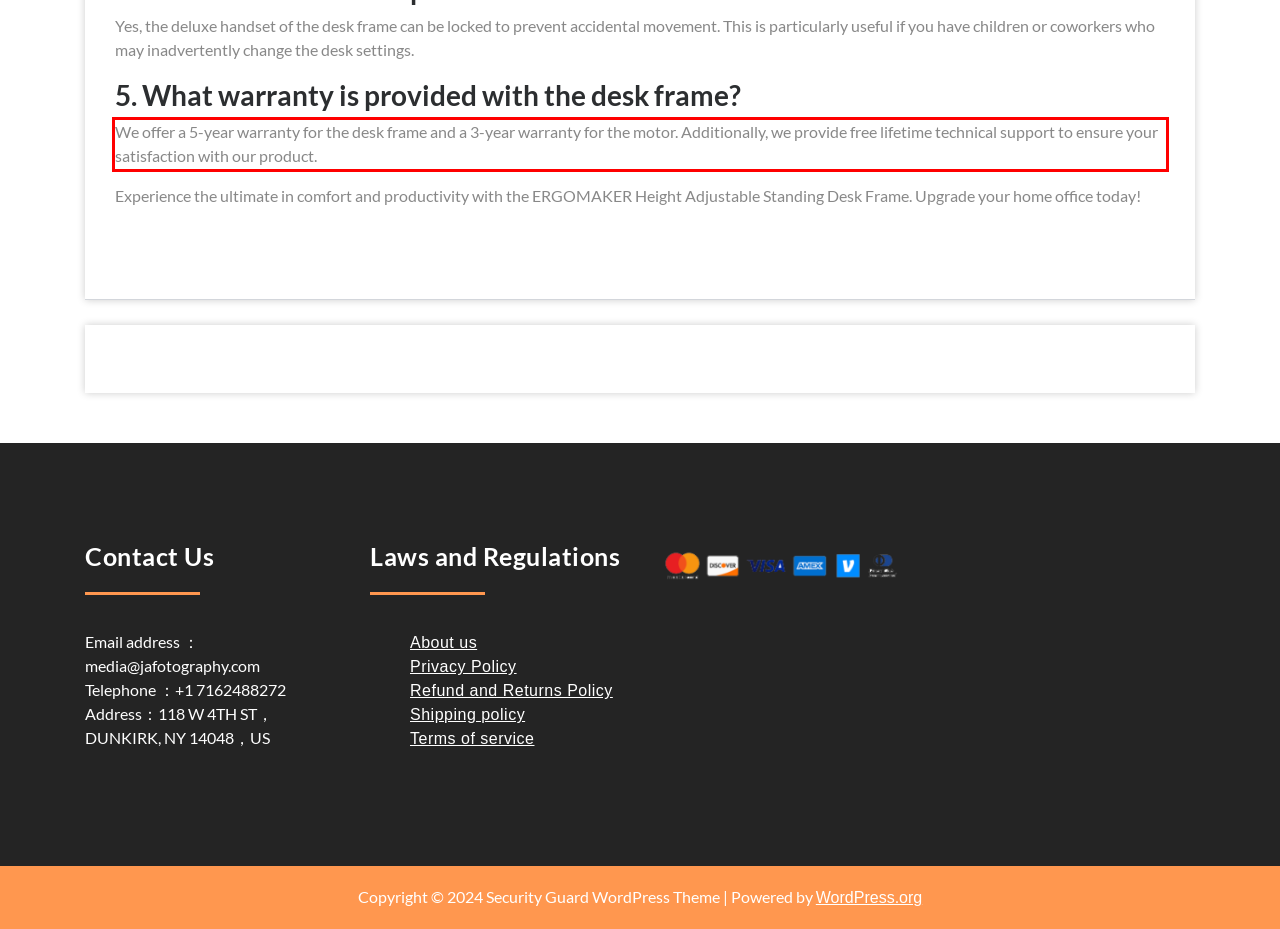Given a screenshot of a webpage with a red bounding box, extract the text content from the UI element inside the red bounding box.

We offer a 5-year warranty for the desk frame and a 3-year warranty for the motor. Additionally, we provide free lifetime technical support to ensure your satisfaction with our product.